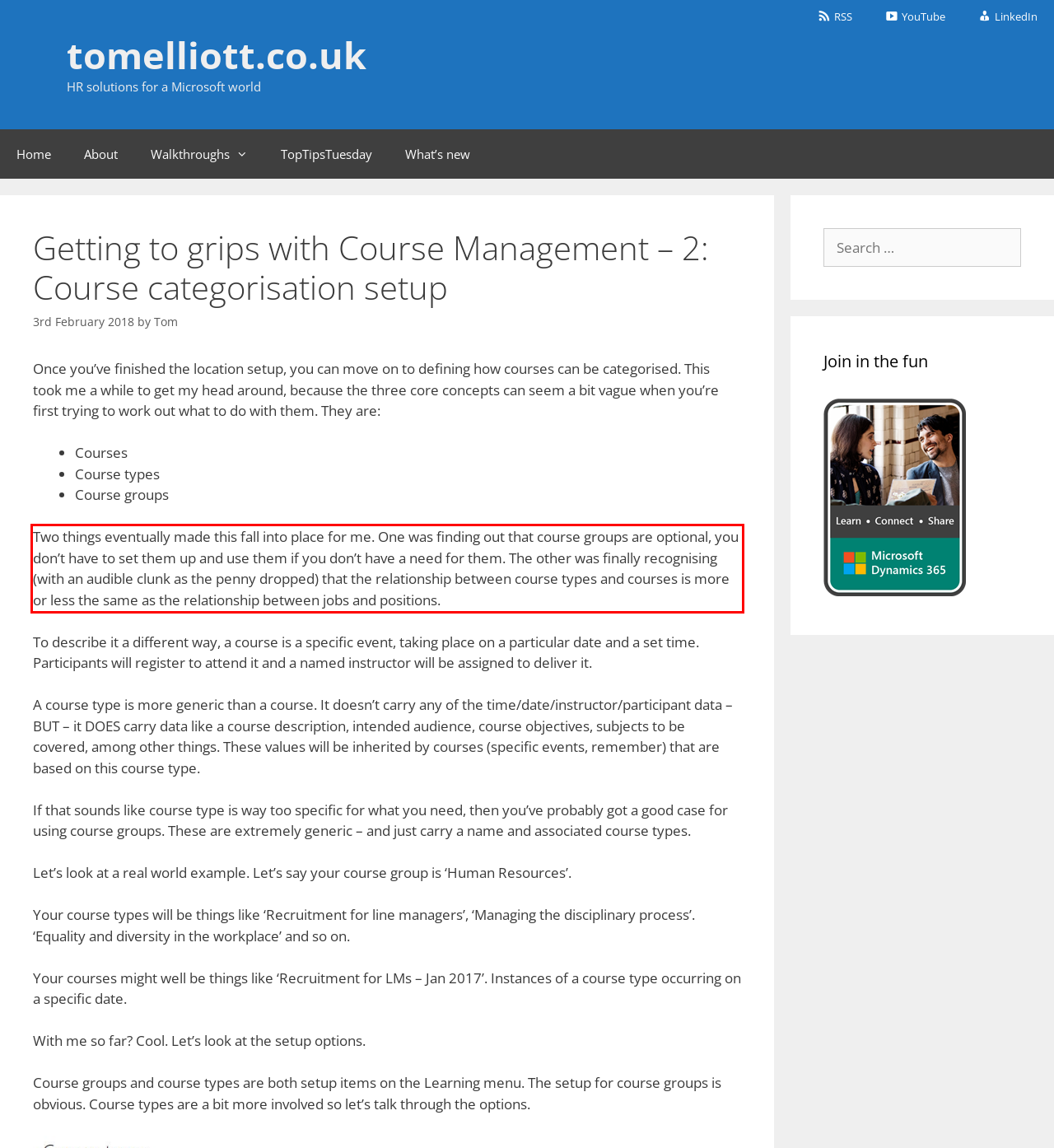Extract and provide the text found inside the red rectangle in the screenshot of the webpage.

Two things eventually made this fall into place for me. One was finding out that course groups are optional, you don’t have to set them up and use them if you don’t have a need for them. The other was finally recognising (with an audible clunk as the penny dropped) that the relationship between course types and courses is more or less the same as the relationship between jobs and positions.